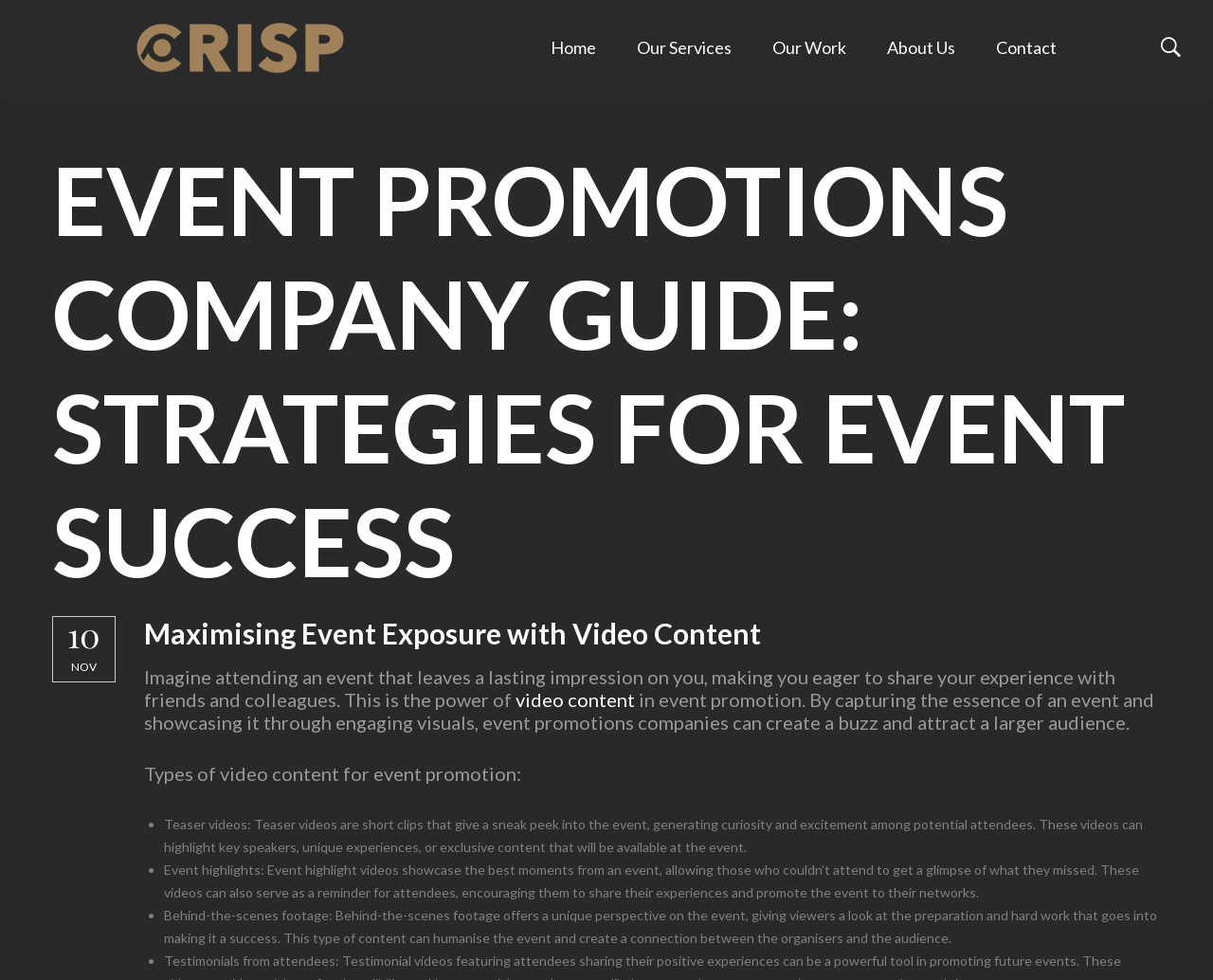What is the company name?
Answer the question based on the image using a single word or a brief phrase.

Crisp Productions